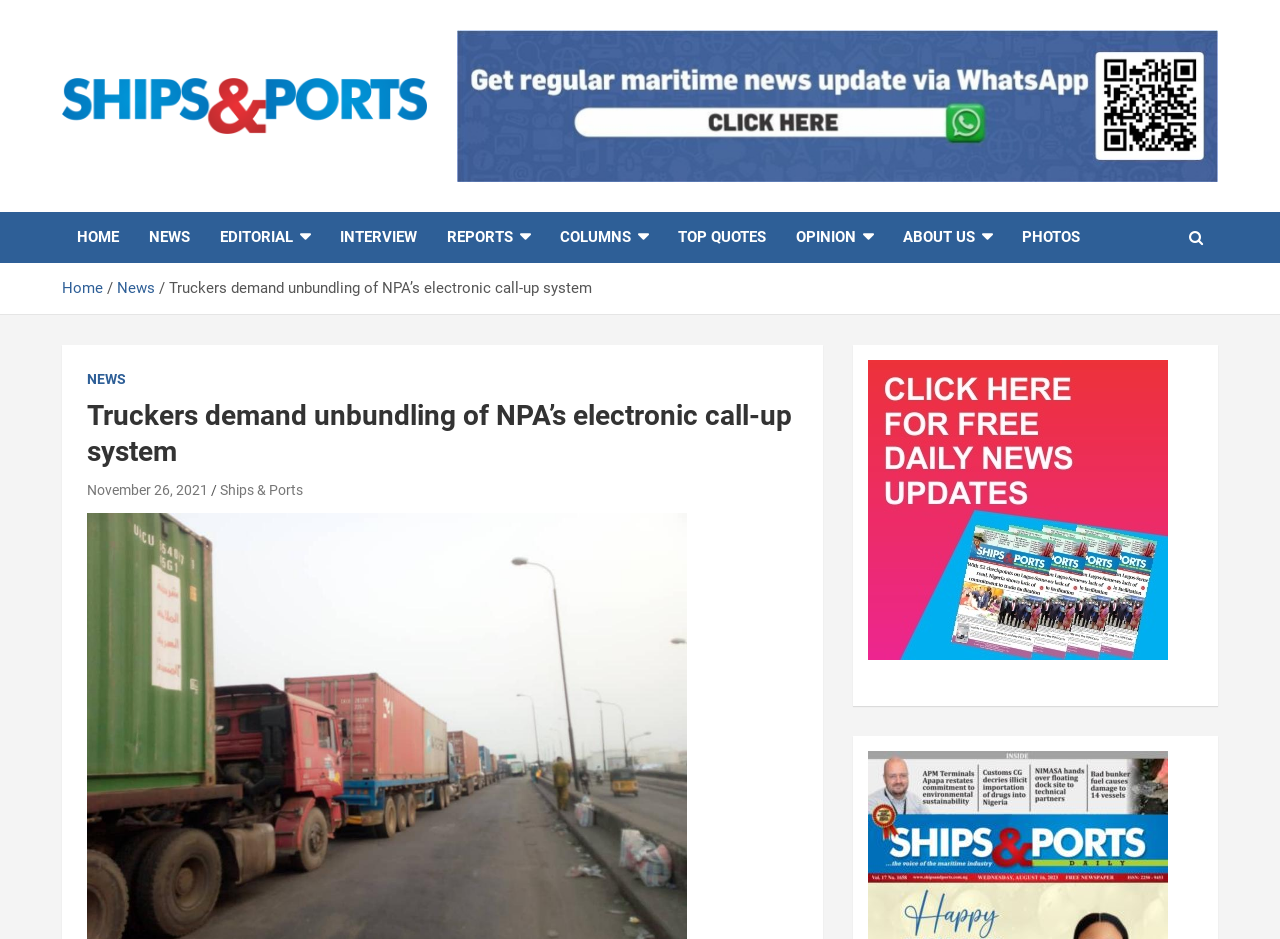Find the bounding box coordinates for the HTML element specified by: "parent_node: Ships & Ports".

[0.048, 0.085, 0.334, 0.111]